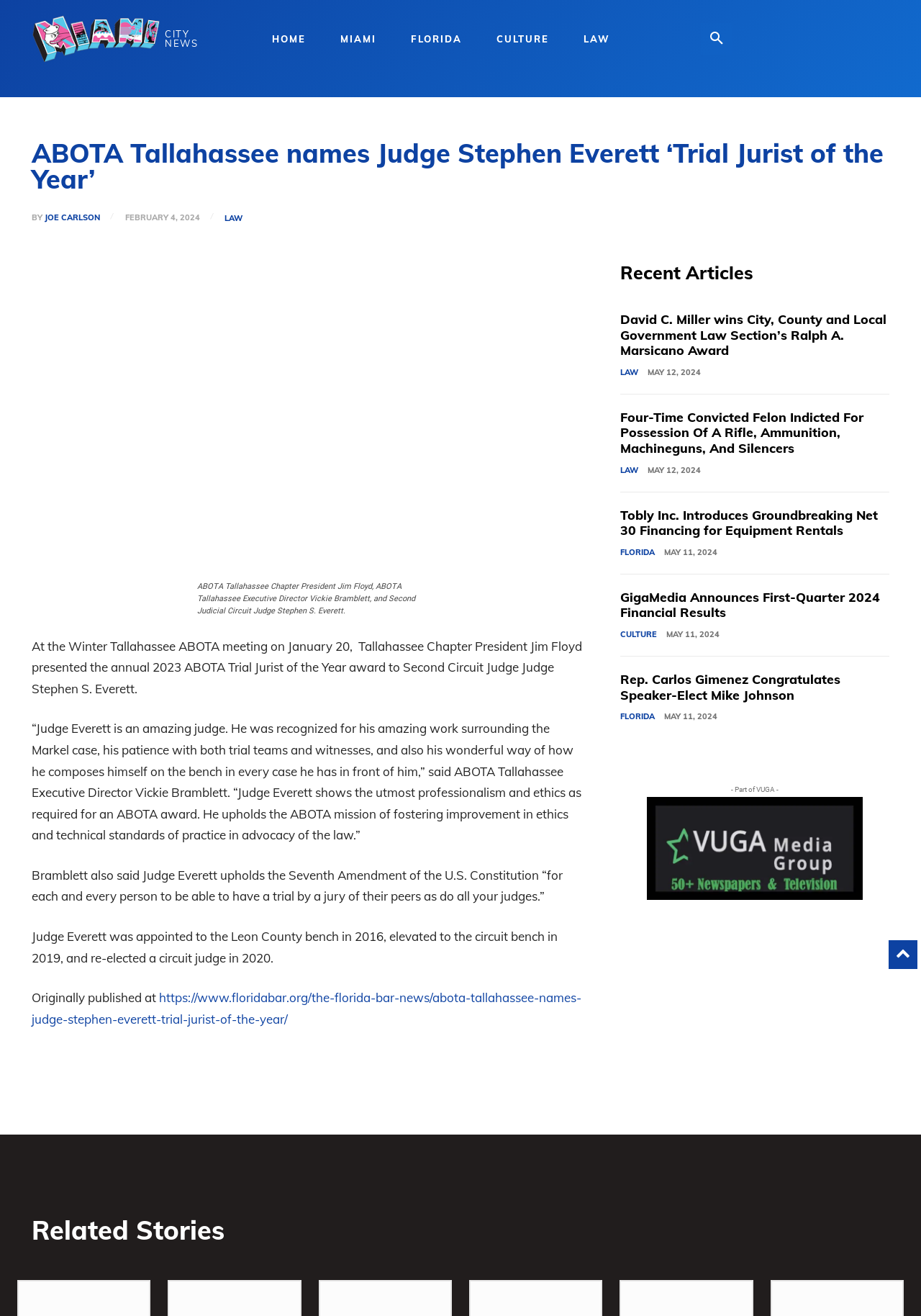What is the name of the executive director of ABOTA Tallahassee?
Refer to the image and provide a one-word or short phrase answer.

Vickie Bramblett